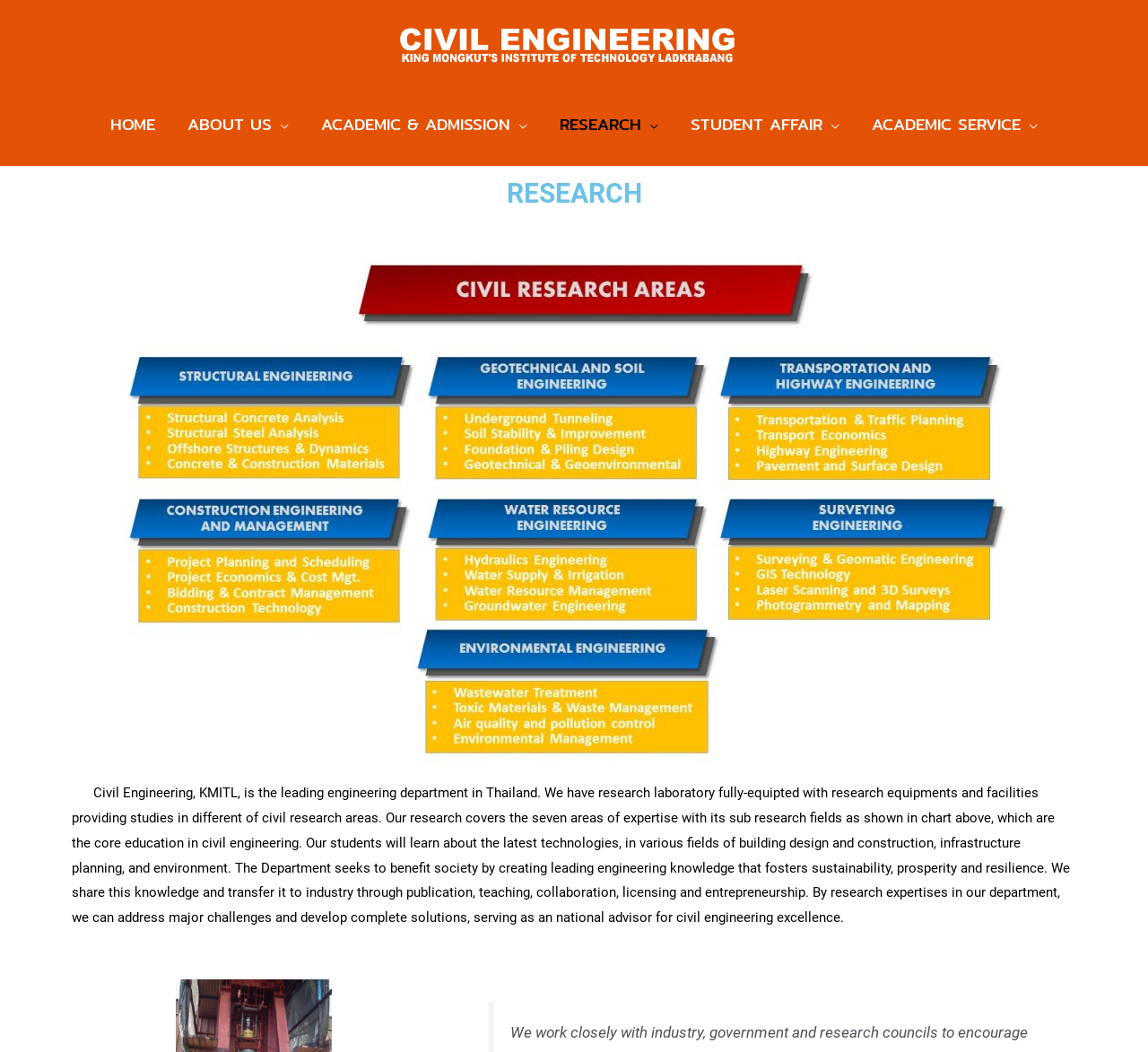Kindly respond to the following question with a single word or a brief phrase: 
How many areas of expertise are mentioned in the research?

Seven